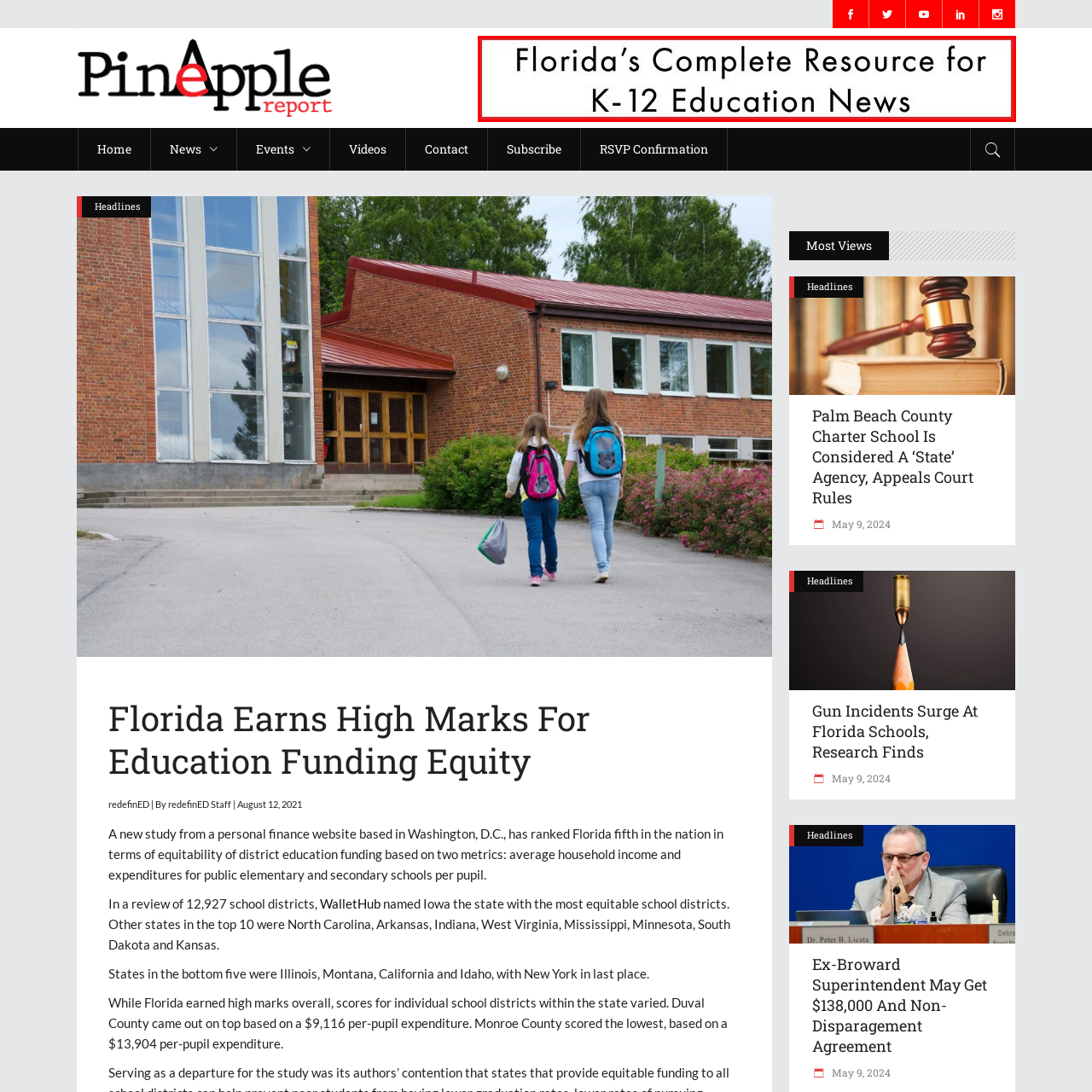What is the purpose of the red border?
Observe the image part marked by the red bounding box and give a detailed answer to the question.

The caption explains that the red border creates a visually appealing contrast and serves as a clear identifier for the platform, which suggests that the purpose of the red border is to emphasize the importance of the content and draw attention to the platform's mission.